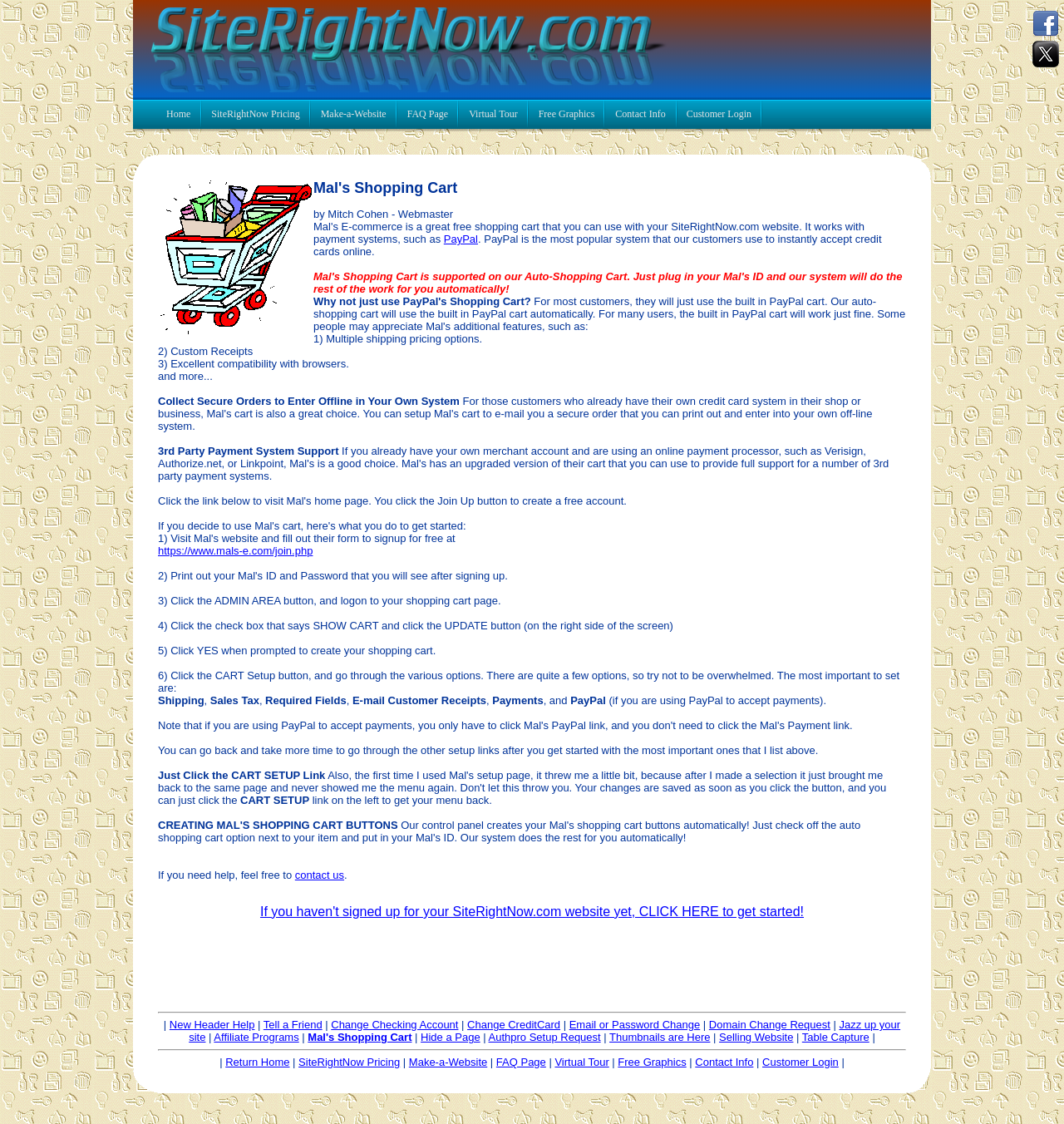What payment system is most popular among customers?
Please use the image to provide a one-word or short phrase answer.

PayPal